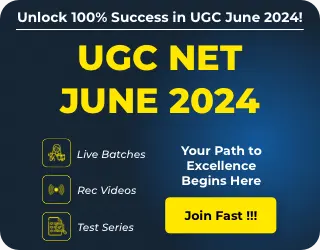Thoroughly describe everything you see in the image.

The image promotes a study program for the UGC NET exam scheduled for June 2024. It highlights the promise of "100% Success in UGC June 2024" and encourages prospective candidates to join the program quickly with the phrase "Join Fast !!!". 

Key features of the program include "Live Batches", "Recorded Videos", and "Test Series", all aimed at providing comprehensive preparation for students. The visual design features a dark blue background with bold yellow text, creating an eye-catching contrast that emphasizes the essential information and calls to action, inviting candidates to embark on their journey to academic excellence.